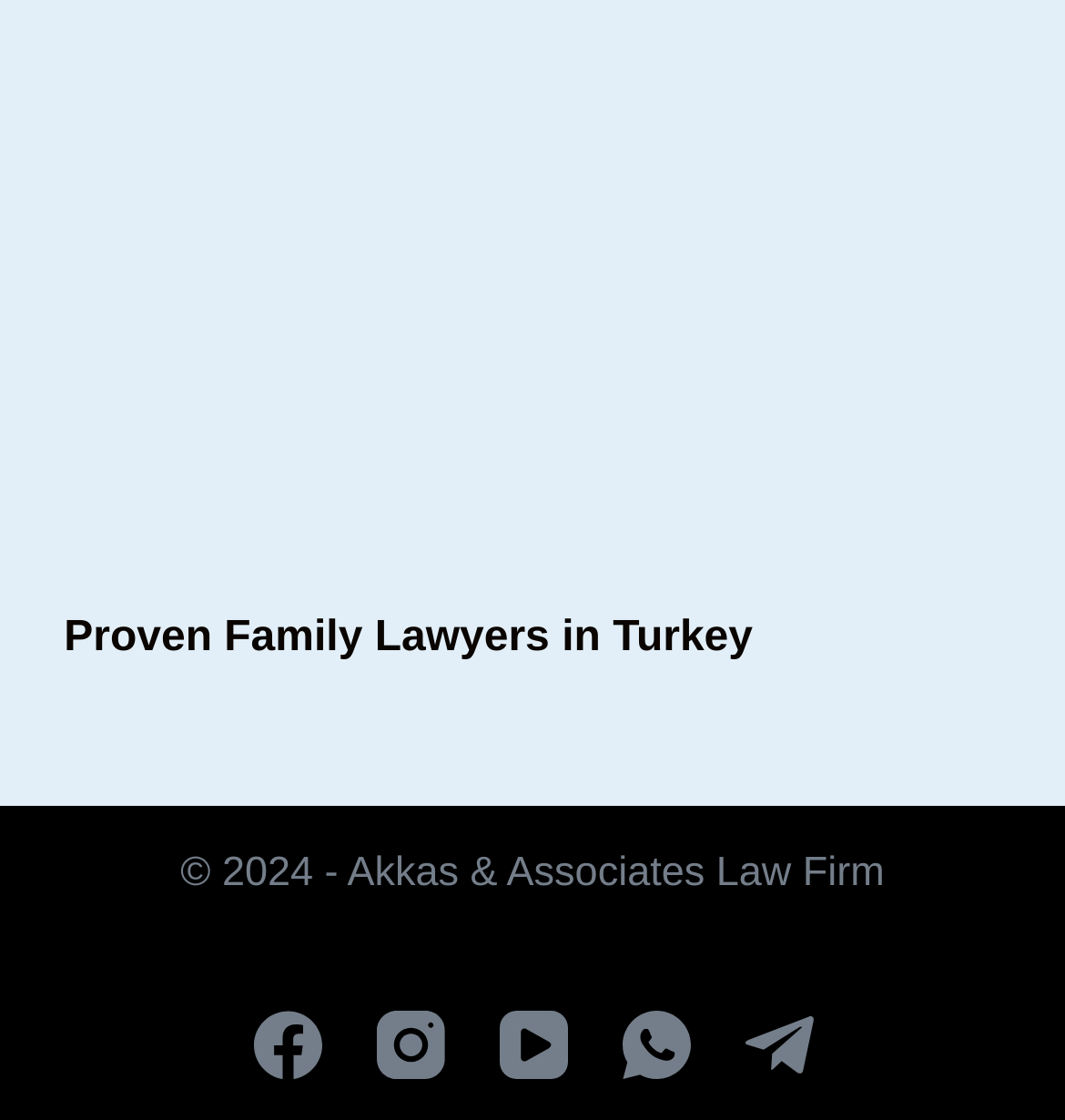Answer succinctly with a single word or phrase:
What is the position of the Facebook link?

Bottom left